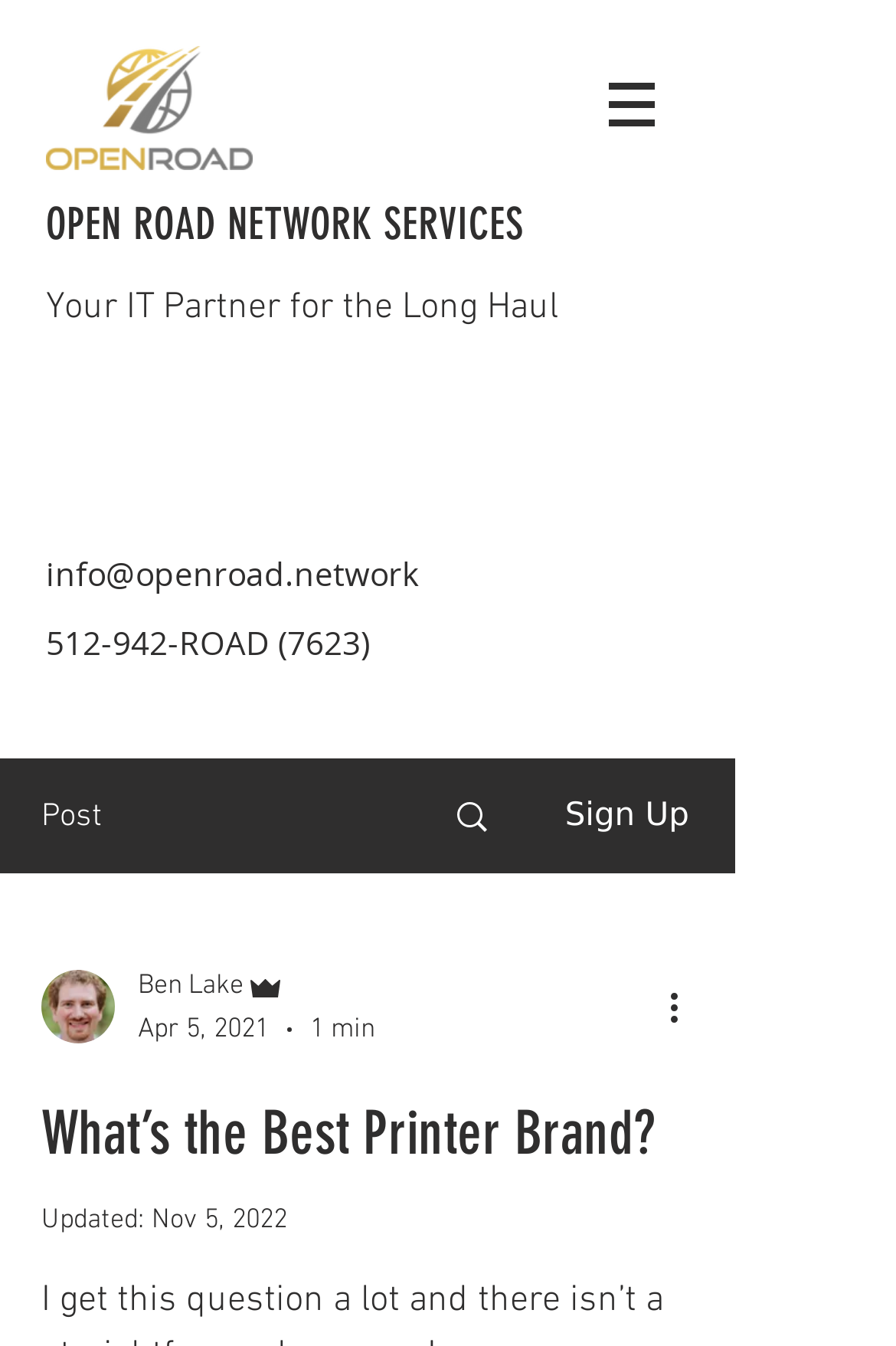When was the article last updated?
Deliver a detailed and extensive answer to the question.

I found the update date by looking at the generic element on the page, which has the text 'Nov 5, 2022' and is located near the article's title.